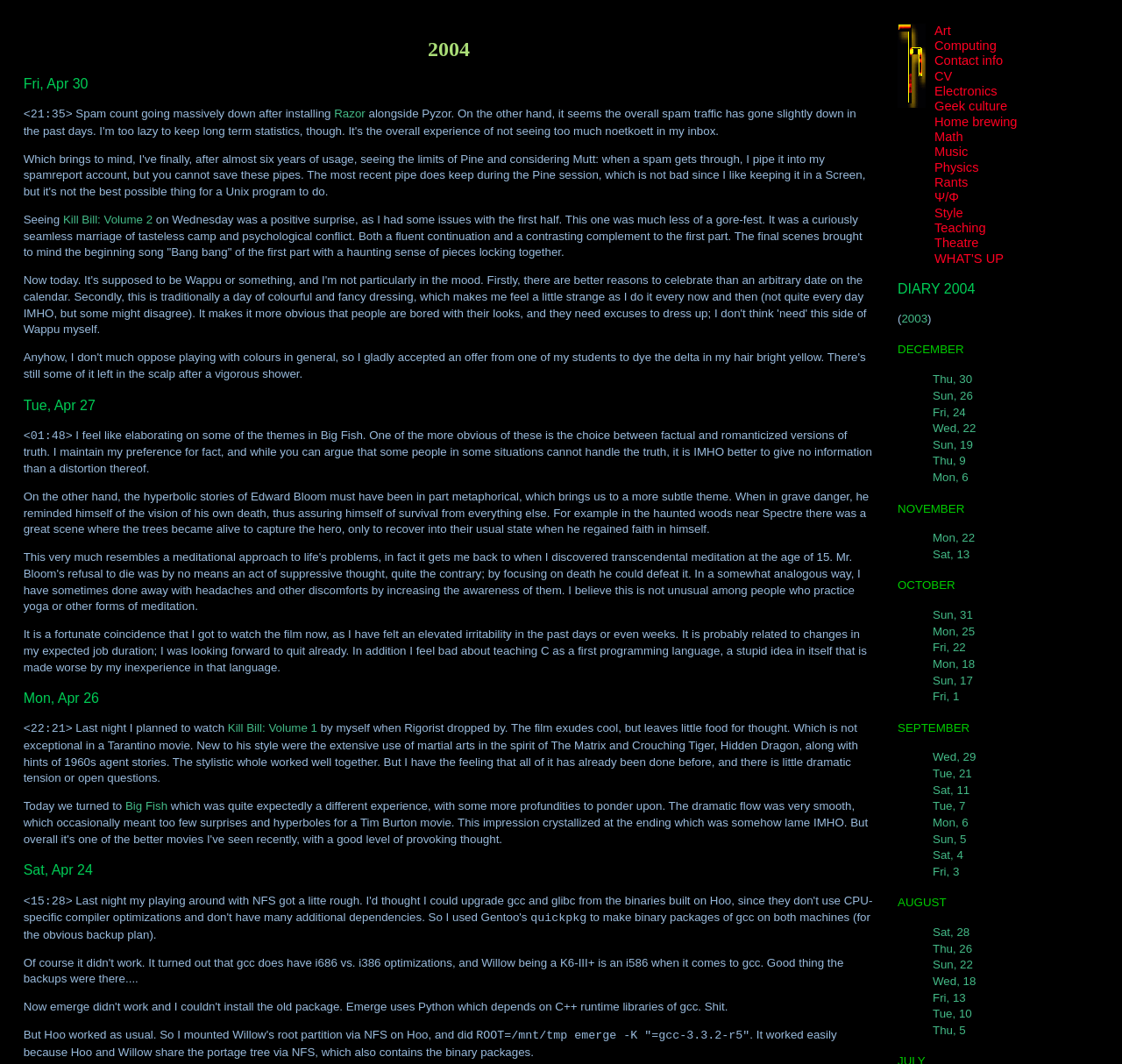Extract the bounding box coordinates for the HTML element that matches this description: "Kill Bill: Volume 2". The coordinates should be four float numbers between 0 and 1, i.e., [left, top, right, bottom].

[0.056, 0.199, 0.136, 0.212]